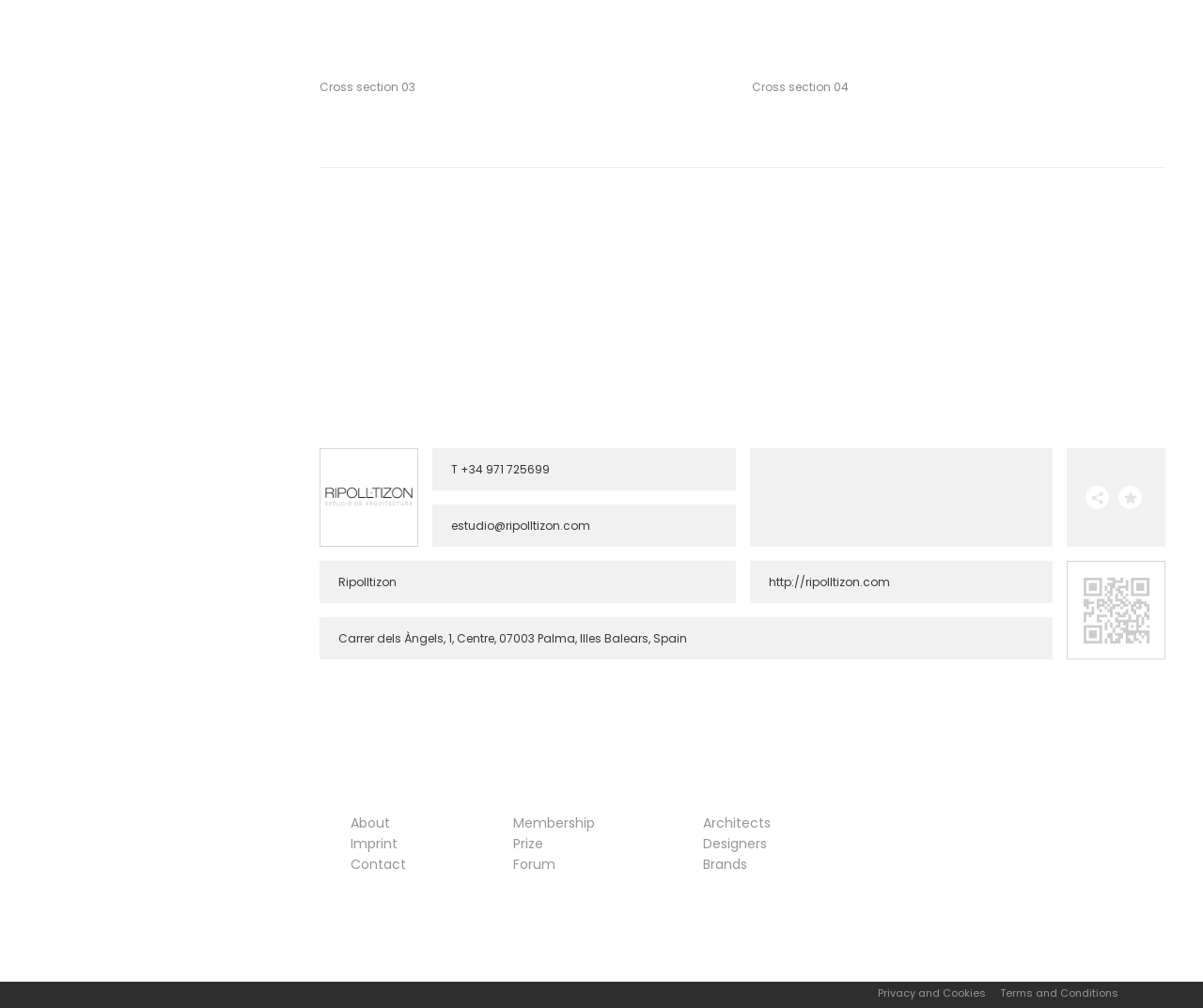For the following element description, predict the bounding box coordinates in the format (top-left x, top-left y, bottom-right x, bottom-right y). All values should be floating point numbers between 0 and 1. Description: Imprint

[0.291, 0.827, 0.33, 0.846]